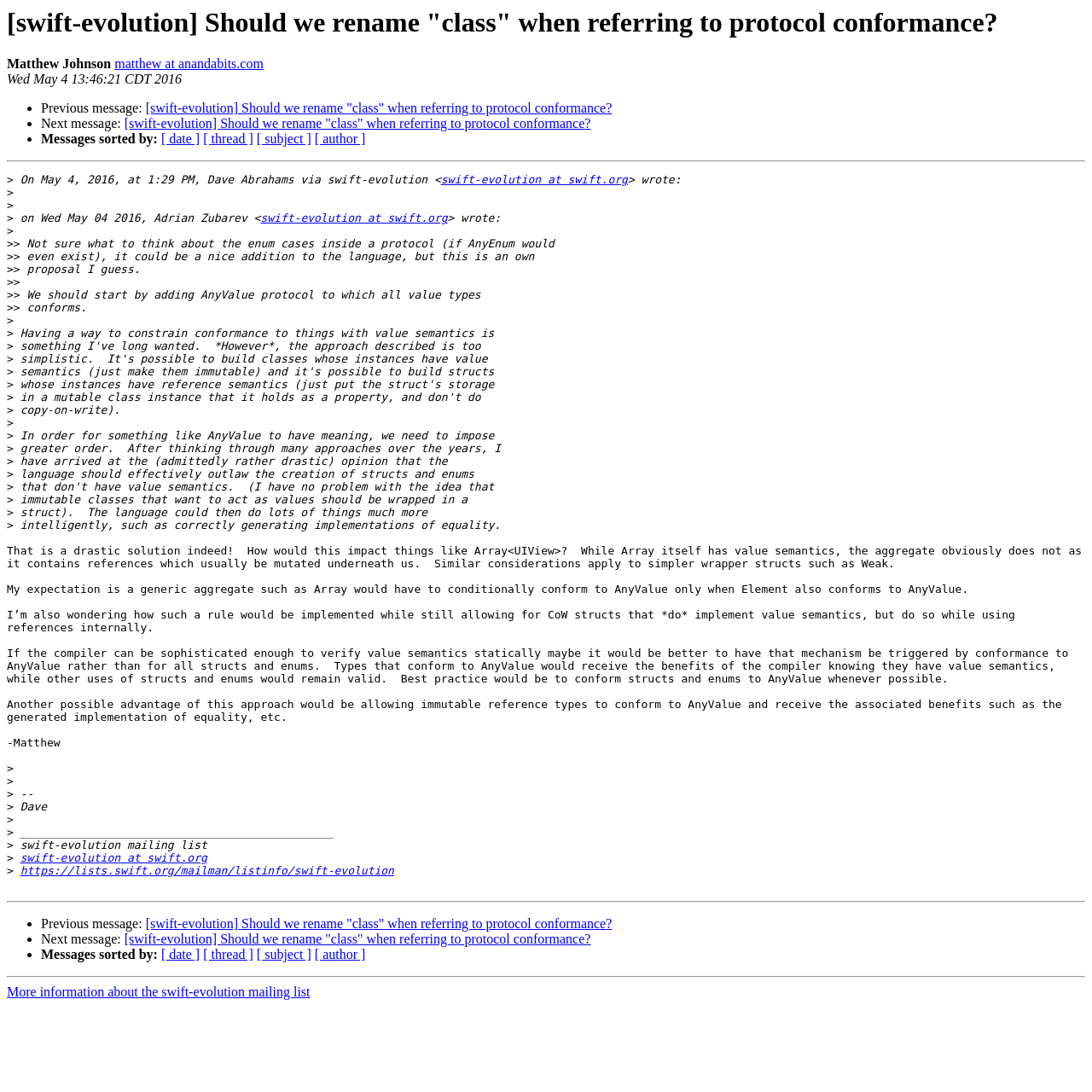Locate the bounding box of the UI element described by: "[ thread ]" in the given webpage screenshot.

[0.186, 0.868, 0.232, 0.881]